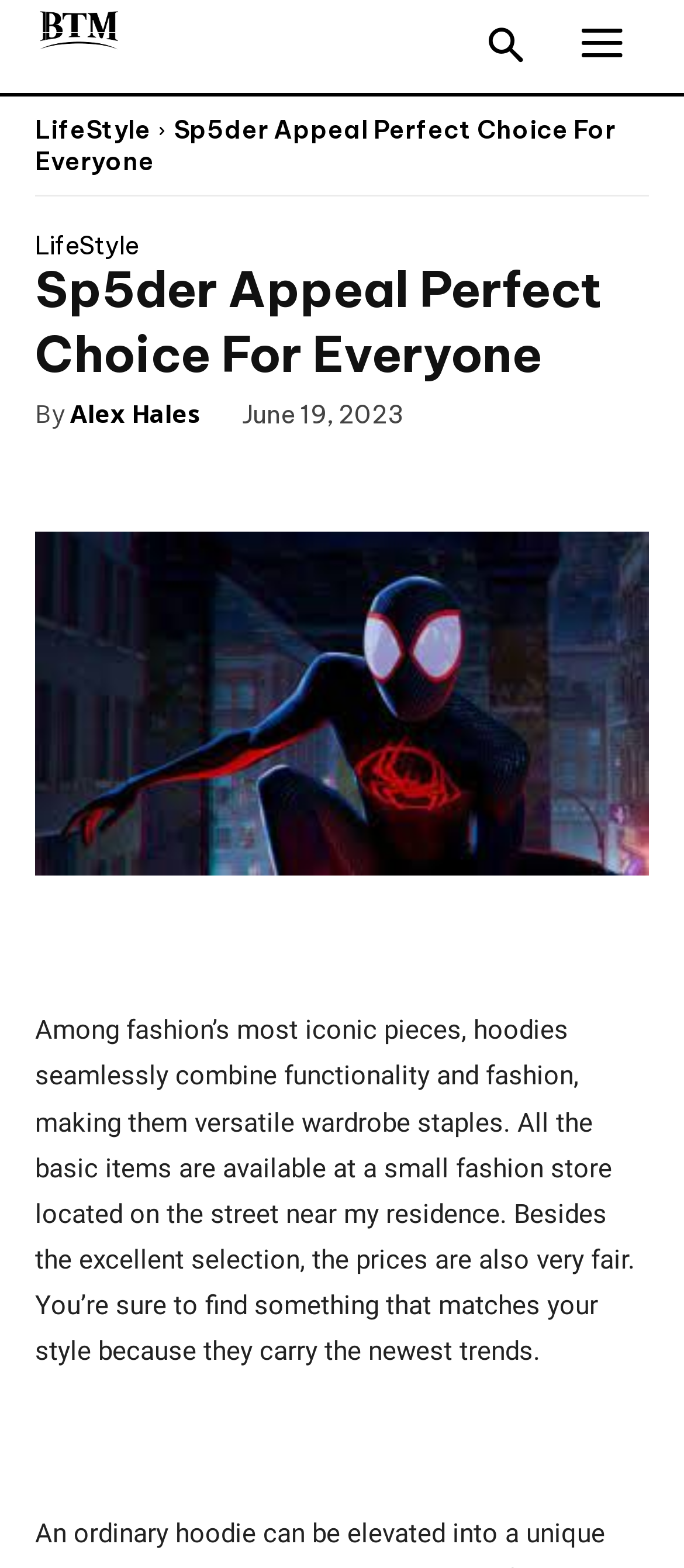What is the date of the article?
Based on the image, answer the question with as much detail as possible.

The date of the article can be found by looking at the time element, which contains the text 'June 19, 2023'.